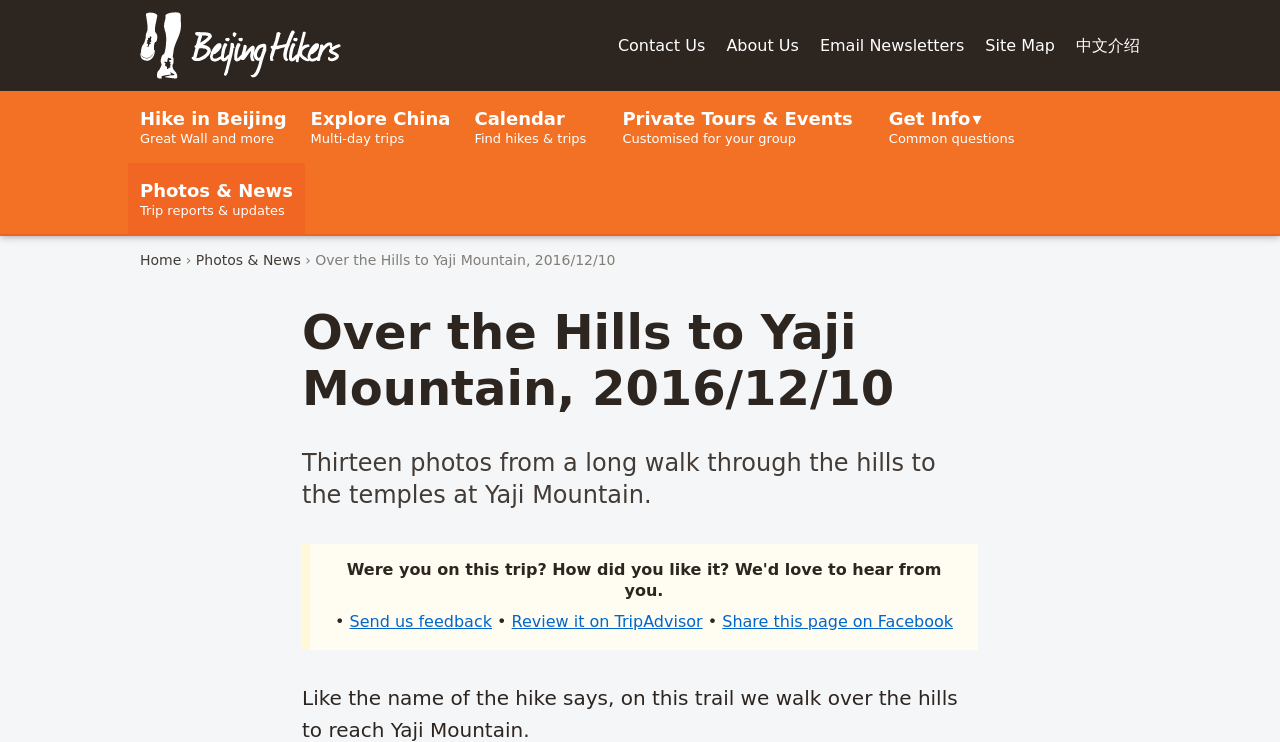Given the description "Published September 27, 2019", provide the bounding box coordinates of the corresponding UI element.

None